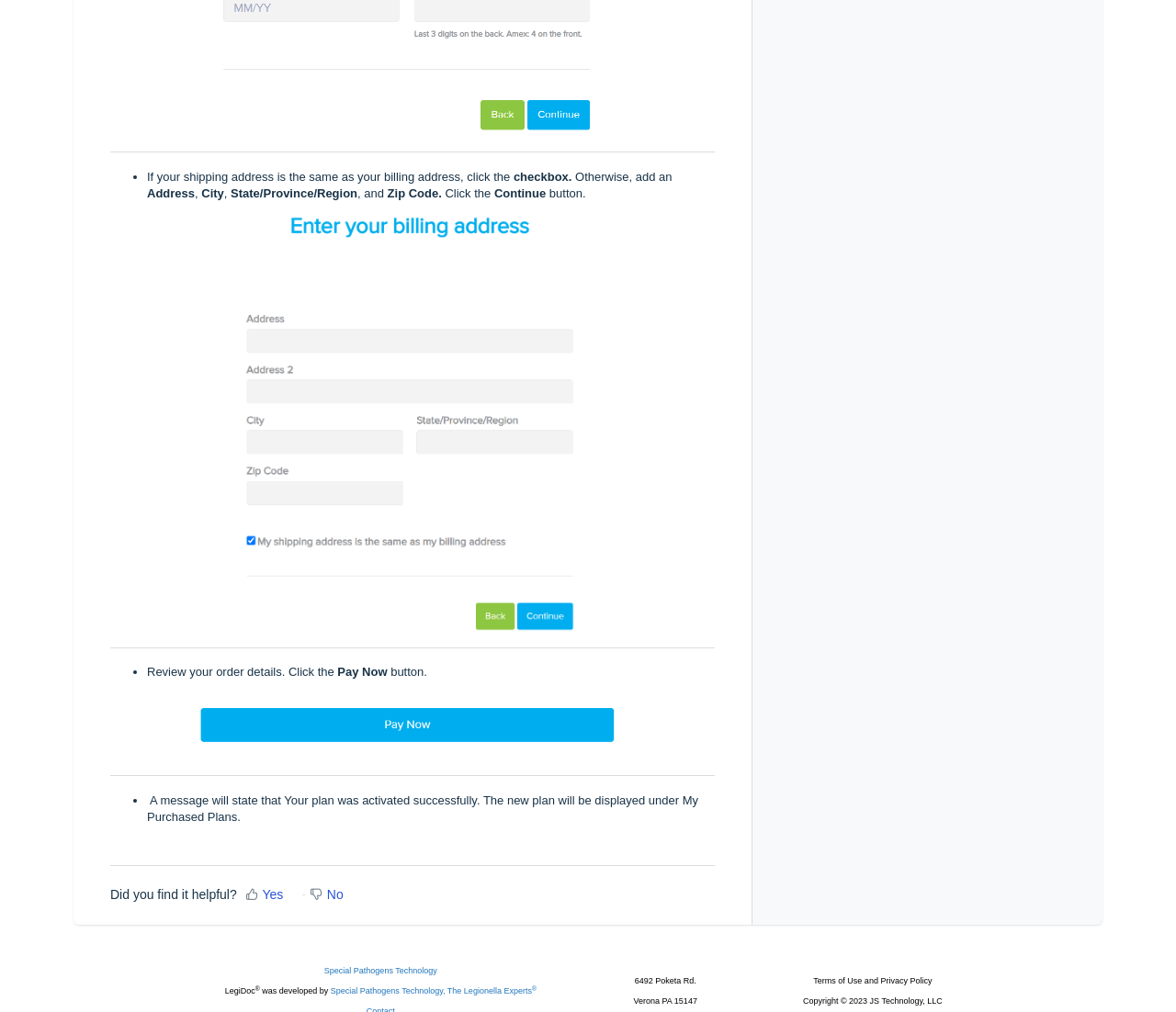What happens after reviewing the order details?
Ensure your answer is thorough and detailed.

After reviewing the order details, the next step is to click the 'Pay Now' button, as indicated by the StaticText element with the text 'Click the Pay Now button.'